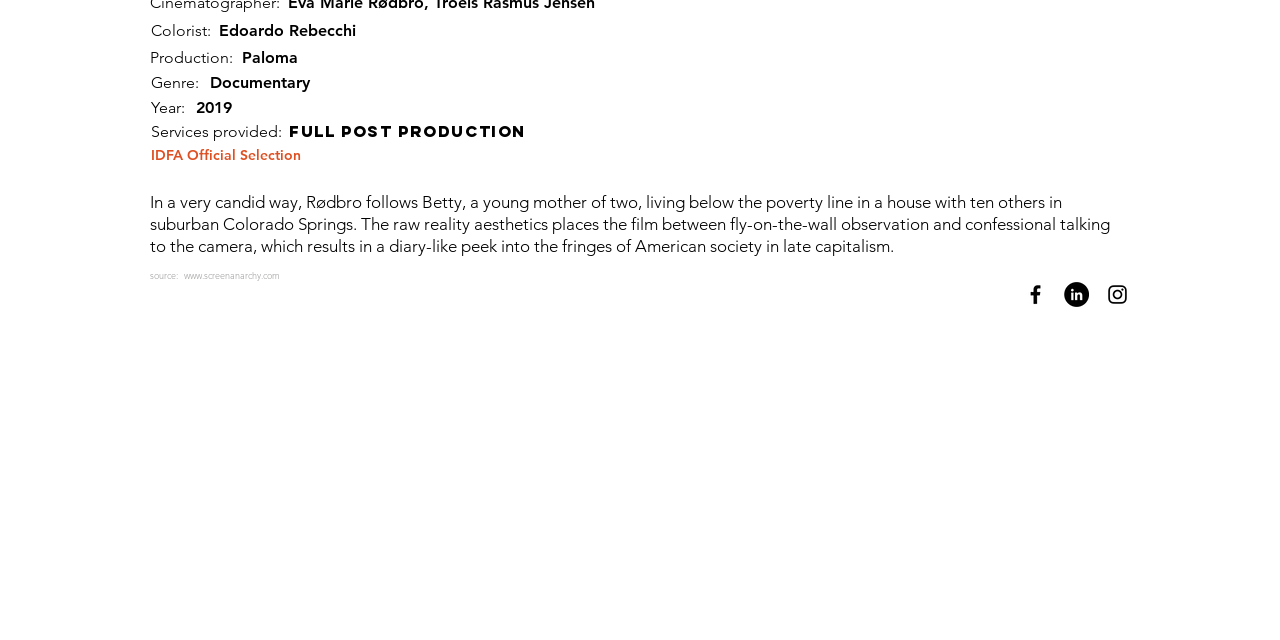Determine the bounding box coordinates (top-left x, top-left y, bottom-right x, bottom-right y) of the UI element described in the following text: www.screenanarchy.com

[0.144, 0.421, 0.219, 0.44]